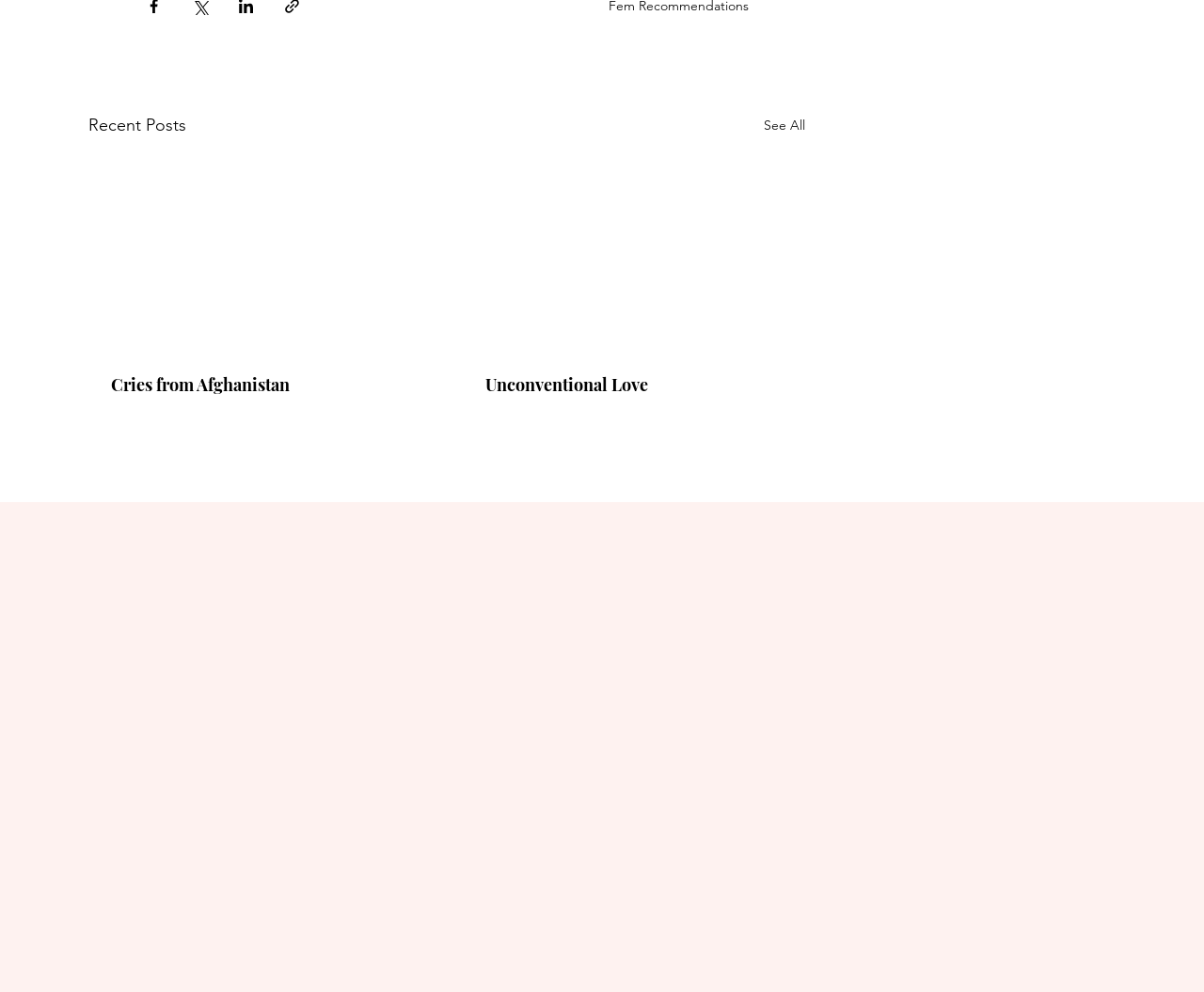What is the function of the form at the bottom of the page?
Look at the image and answer with only one word or phrase.

Contact or feedback form